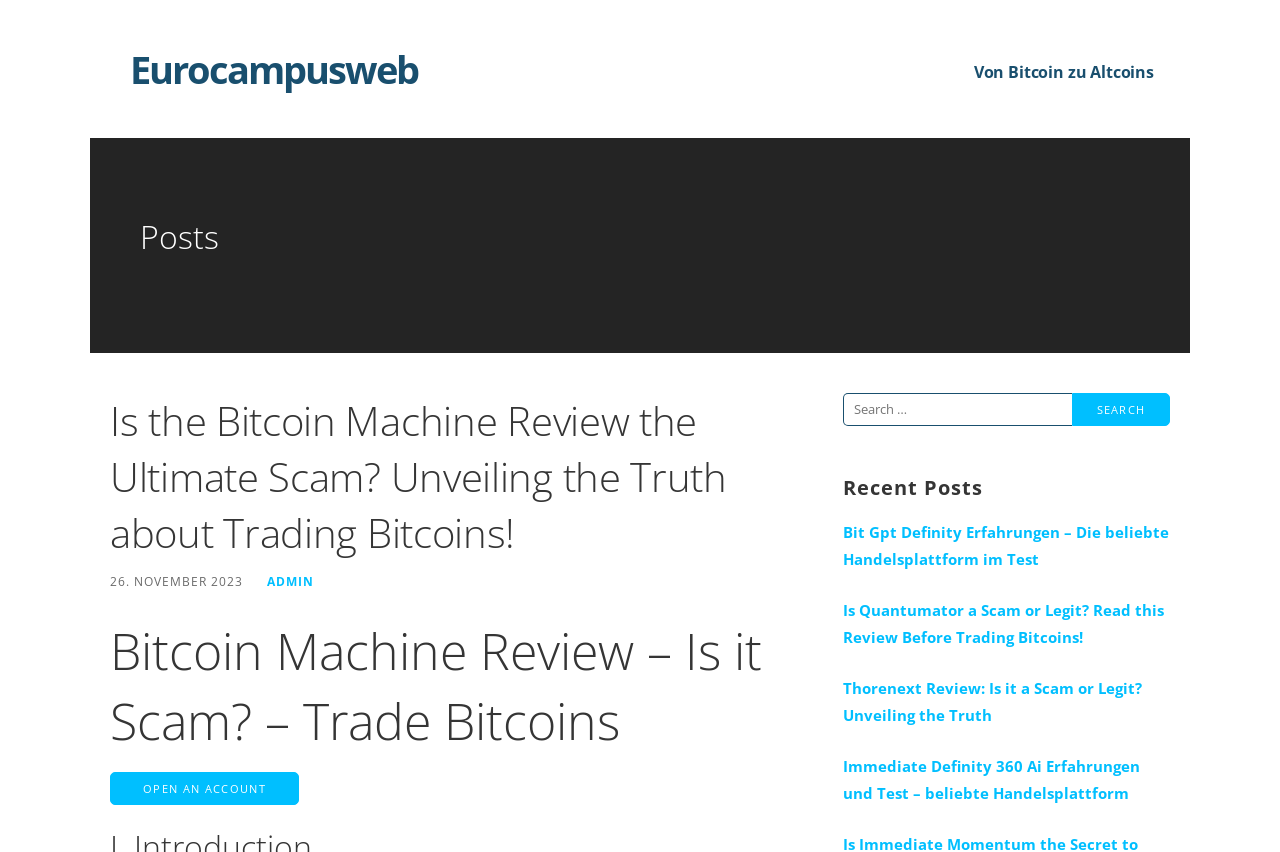Locate the bounding box coordinates of the region to be clicked to comply with the following instruction: "Visit the 'Von Bitcoin zu Altcoins' page". The coordinates must be four float numbers between 0 and 1, in the form [left, top, right, bottom].

[0.761, 0.061, 0.902, 0.11]